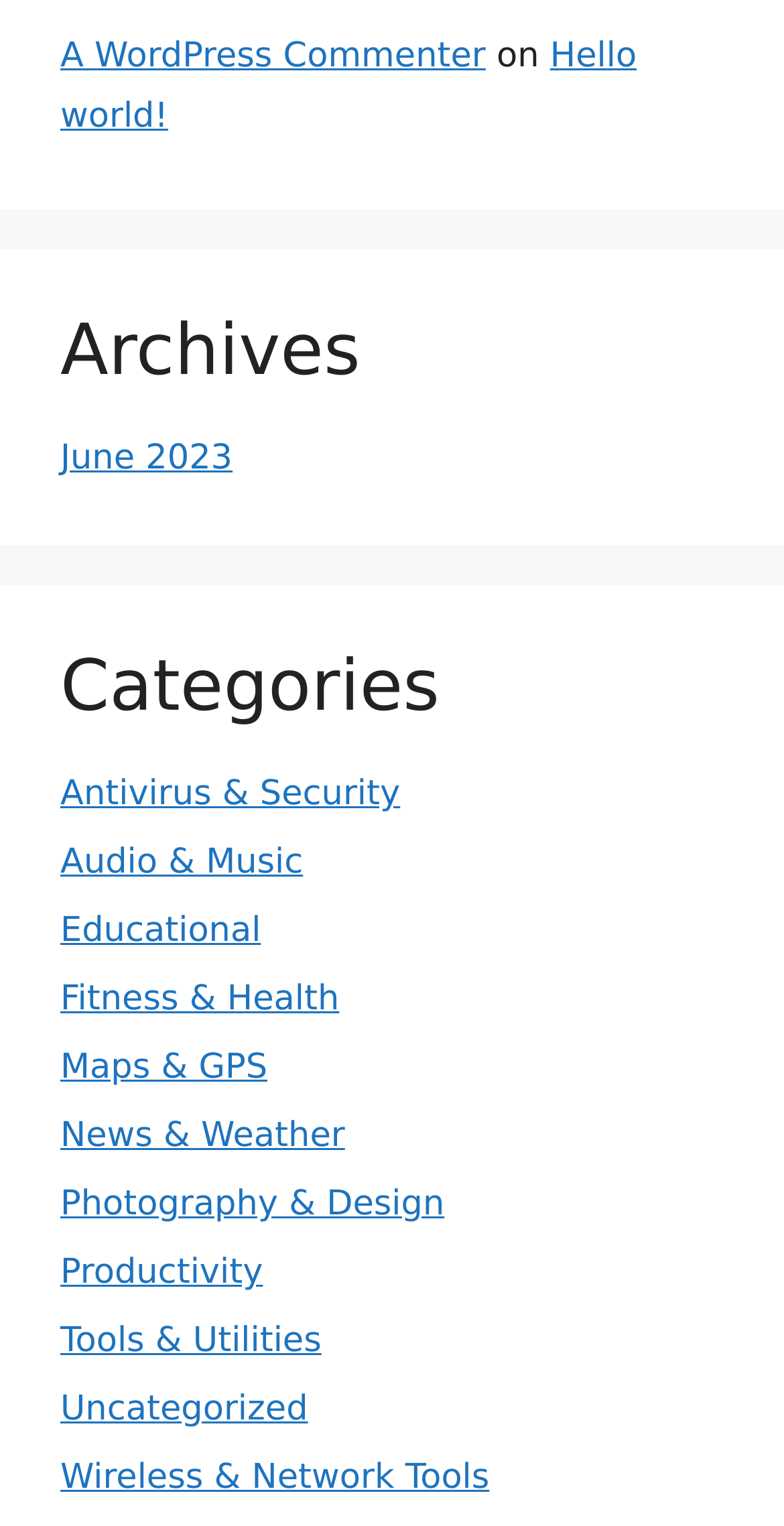Extract the bounding box coordinates for the UI element described by the text: "News & Weather". The coordinates should be in the form of [left, top, right, bottom] with values between 0 and 1.

[0.077, 0.732, 0.44, 0.758]